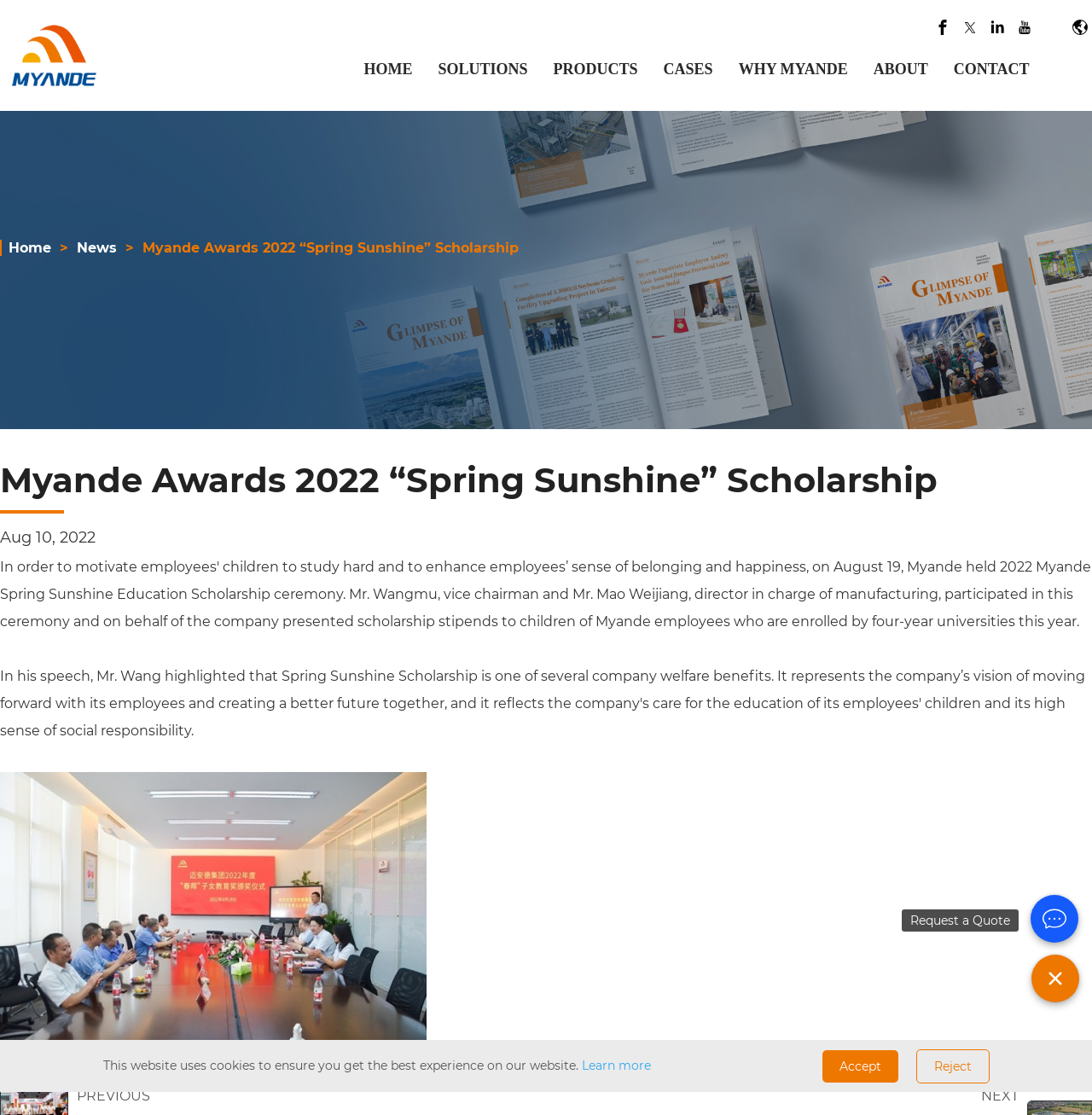Identify the bounding box coordinates of the clickable region necessary to fulfill the following instruction: "Go to the NEWS page". The bounding box coordinates should be four float numbers between 0 and 1, i.e., [left, top, right, bottom].

[0.07, 0.215, 0.107, 0.23]